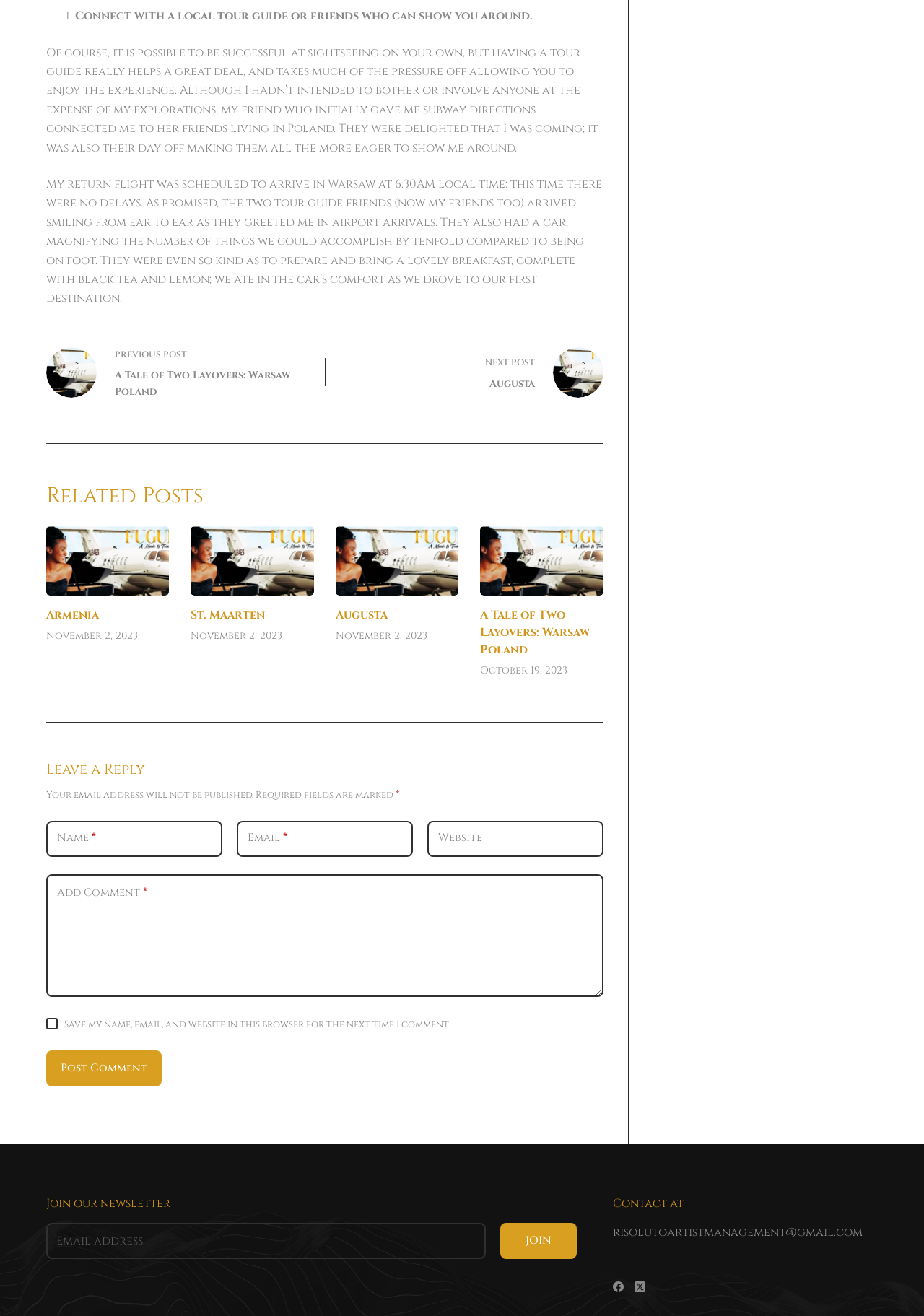Using a single word or phrase, answer the following question: 
How many related posts are listed?

4